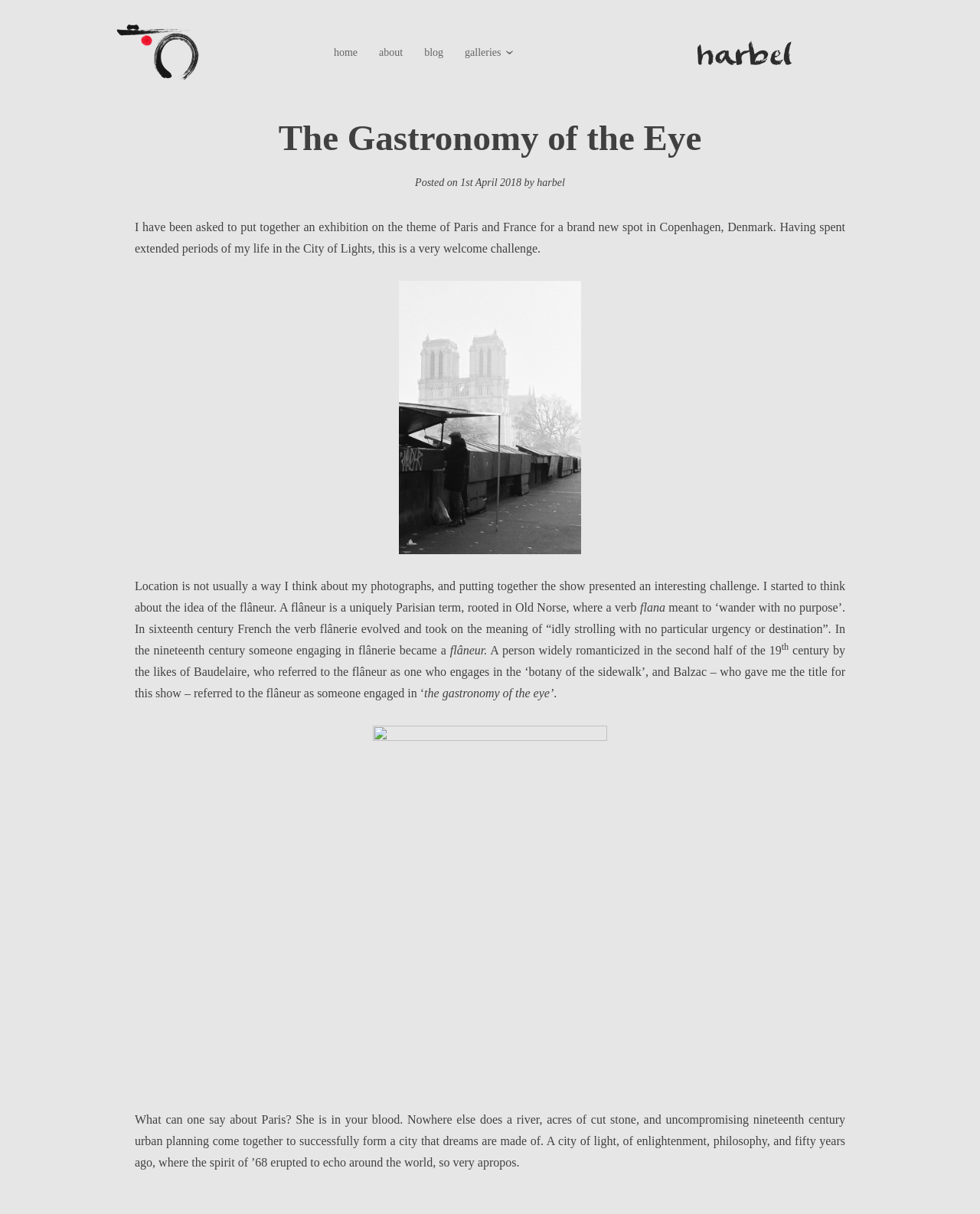Please predict the bounding box coordinates (top-left x, top-left y, bottom-right x, bottom-right y) for the UI element in the screenshot that fits the description: home

[0.415, 0.031, 0.439, 0.041]